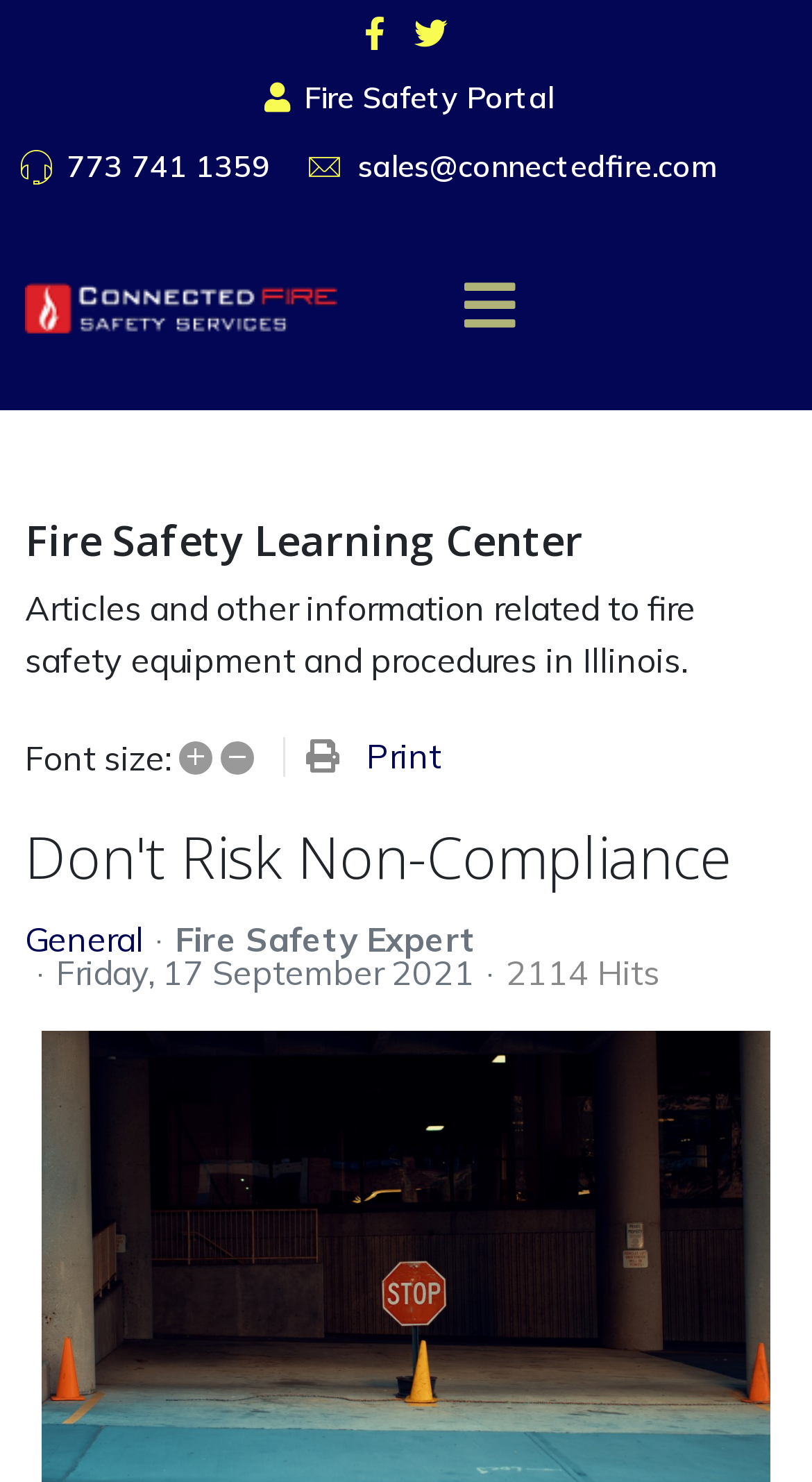Provide the bounding box coordinates of the UI element this sentence describes: "Fire Safety Expert".

[0.215, 0.62, 0.587, 0.648]